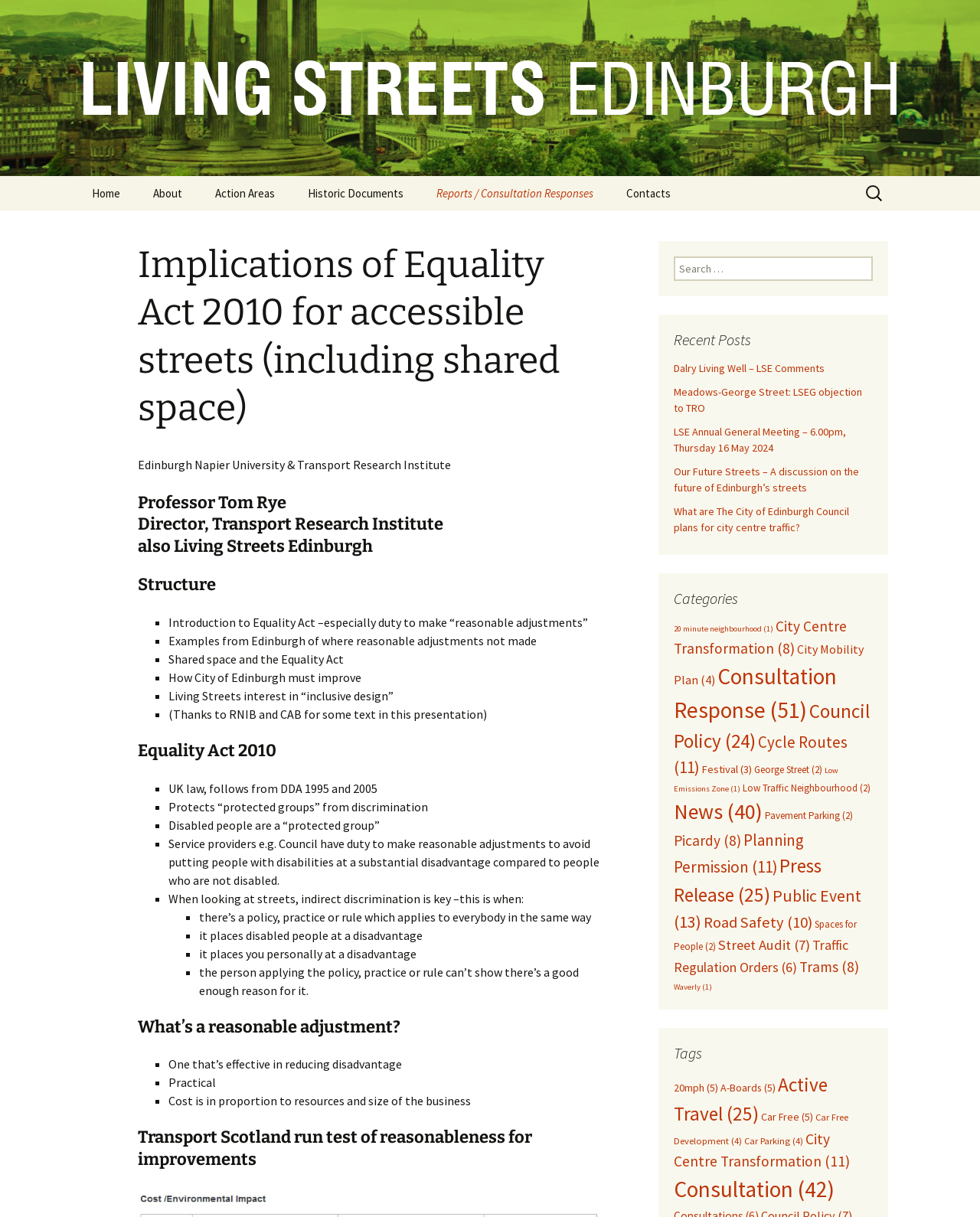Generate a thorough explanation of the webpage's elements.

The webpage is about the implications of the Equality Act 2010 for accessible streets, including shared space, and is presented by Living Streets Edinburgh. At the top of the page, there is a link to the organization's homepage and a navigation menu with various links to different sections, such as "Home", "About", "Getting involved with LSE", and more.

Below the navigation menu, there is a section with a heading that matches the title of the webpage. This section appears to be the main content of the page and is divided into several subheadings, including "Introduction to Equality Act – especially duty to make “reasonable adjustments”", "Examples from Edinburgh of where reasonable adjustments not made", "Shared space and the Equality Act", "How City of Edinburgh must improve", and "Living Streets interest in “inclusive design”". Each subheading is accompanied by a brief description or text.

On the right-hand side of the page, there is a search bar with a label "Search for:". Below the search bar, there are several links to other pages or resources, including "Reports / Consultation Responses", "Historic Documents", and "Action Areas". These links are organized into categories, with some links having sub-links or further categorization.

At the bottom of the page, there is a section with contact information and a link to a page with more information about Living Streets Edinburgh. Overall, the webpage appears to be a resource for information and advocacy related to accessible streets and the Equality Act 2010.